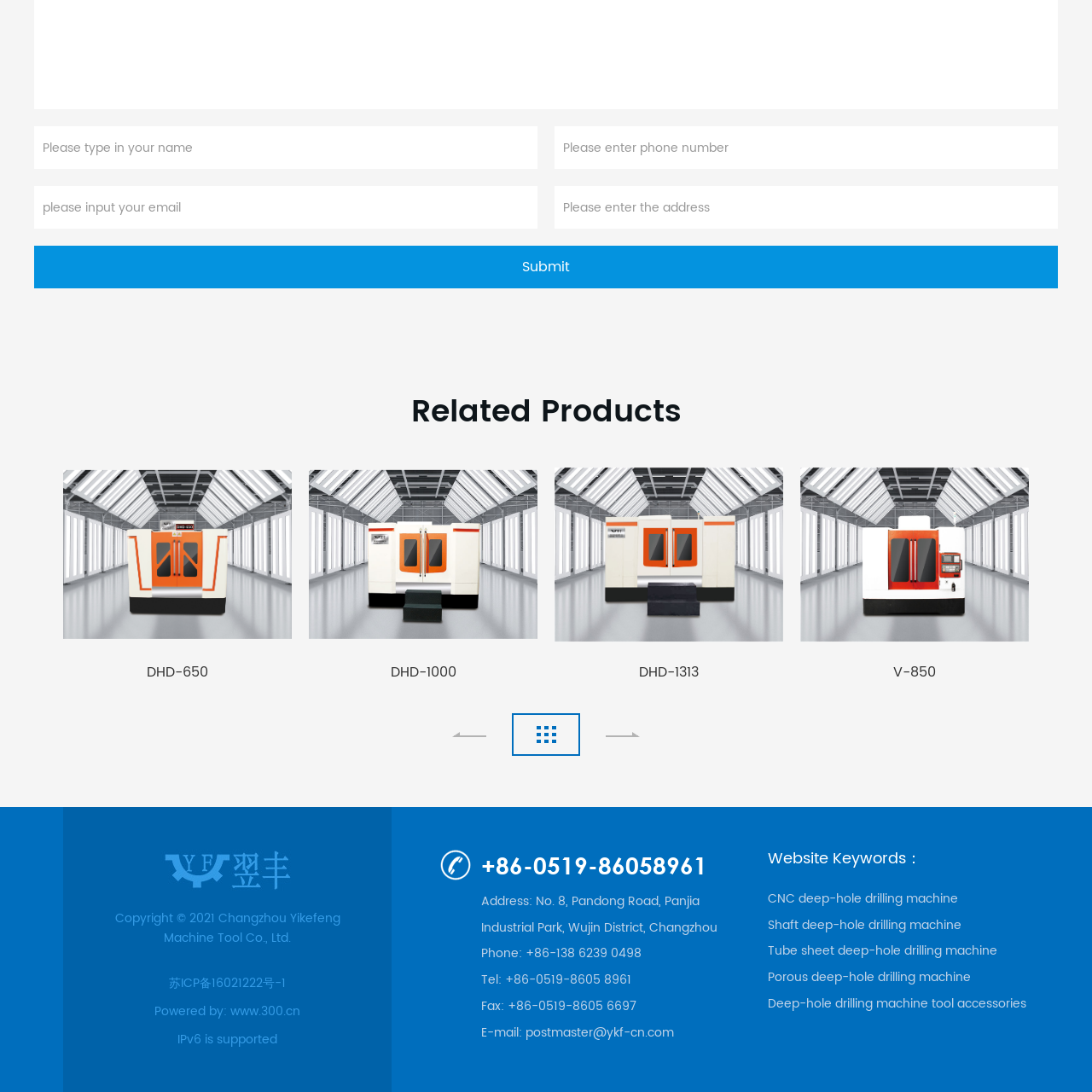What is the purpose of the DHD-650?
Focus on the section of the image outlined in red and give a thorough answer to the question.

The caption states that the DHD-650 is designed for precision deep-hole drilling, indicating its purpose is to perform this specific task in various industrial applications.